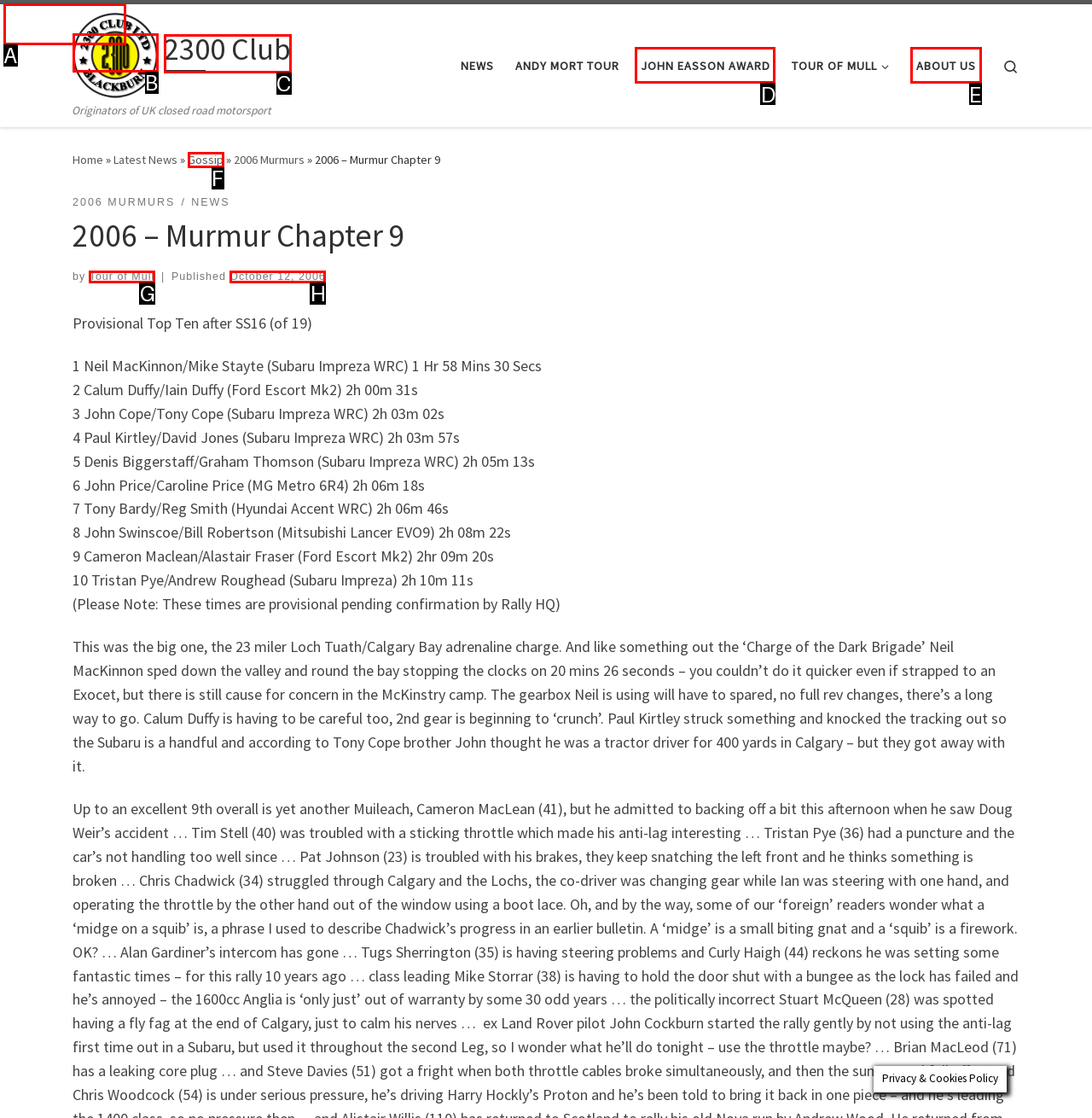Determine which UI element I need to click to achieve the following task: View Tour of Mull page Provide your answer as the letter of the selected option.

G